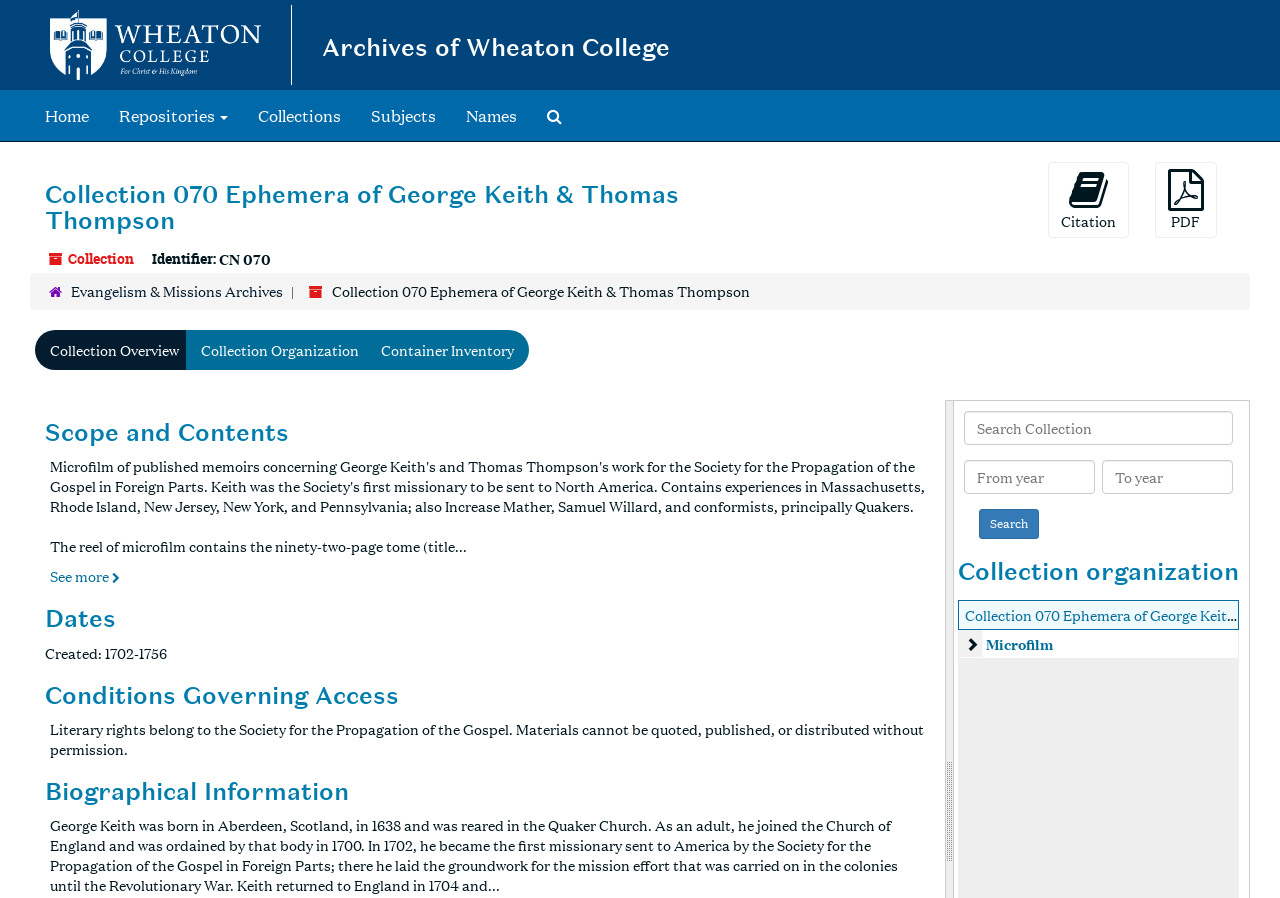What is the name of the collection?
Using the details from the image, give an elaborate explanation to answer the question.

I found the answer by looking at the heading element with the text 'Collection 070 Ephemera of George Keith & Thomas Thompson' which is located at the top of the webpage, indicating the title of the collection.